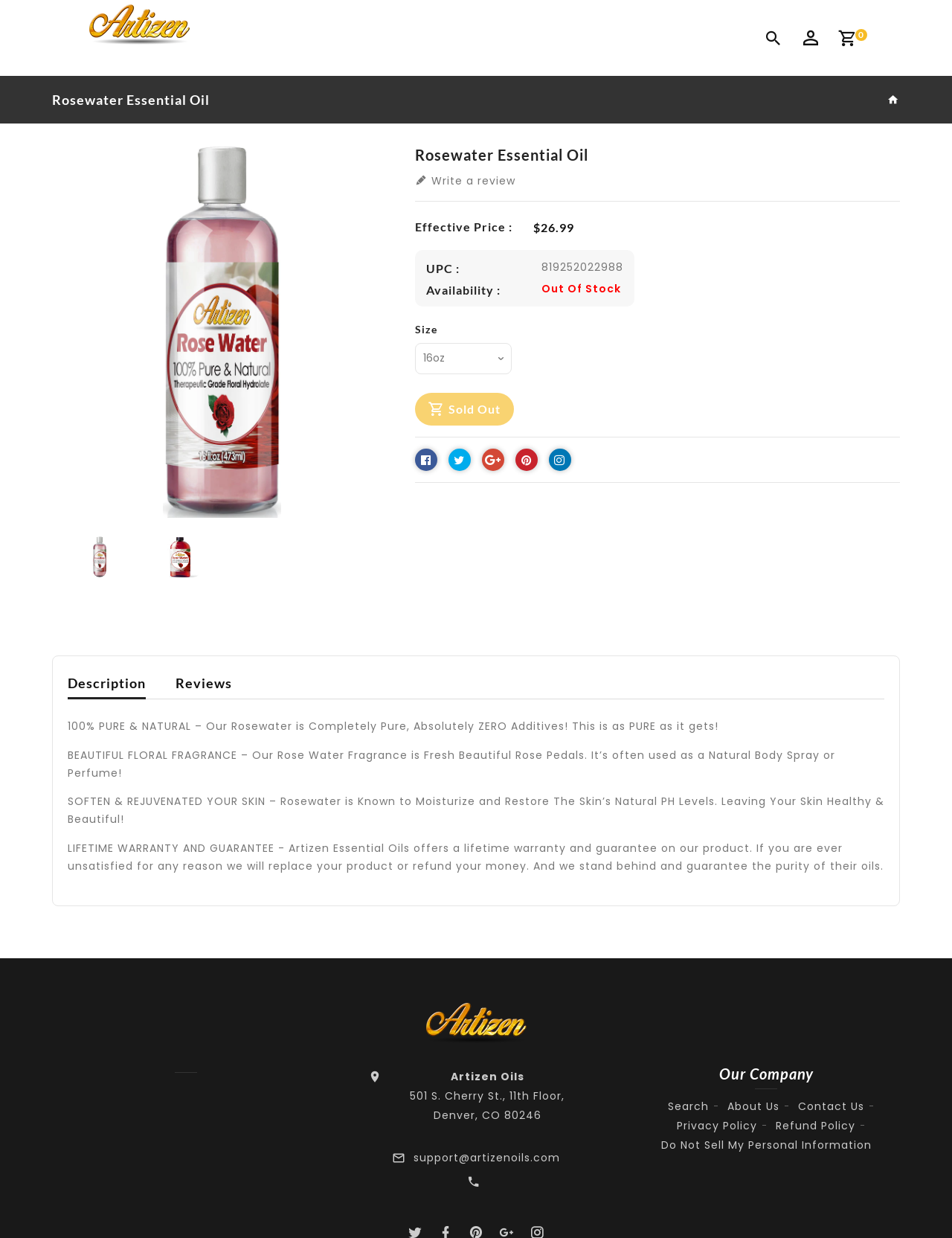Please determine the bounding box coordinates of the element to click in order to execute the following instruction: "Select a size from the dropdown menu". The coordinates should be four float numbers between 0 and 1, specified as [left, top, right, bottom].

[0.436, 0.277, 0.537, 0.302]